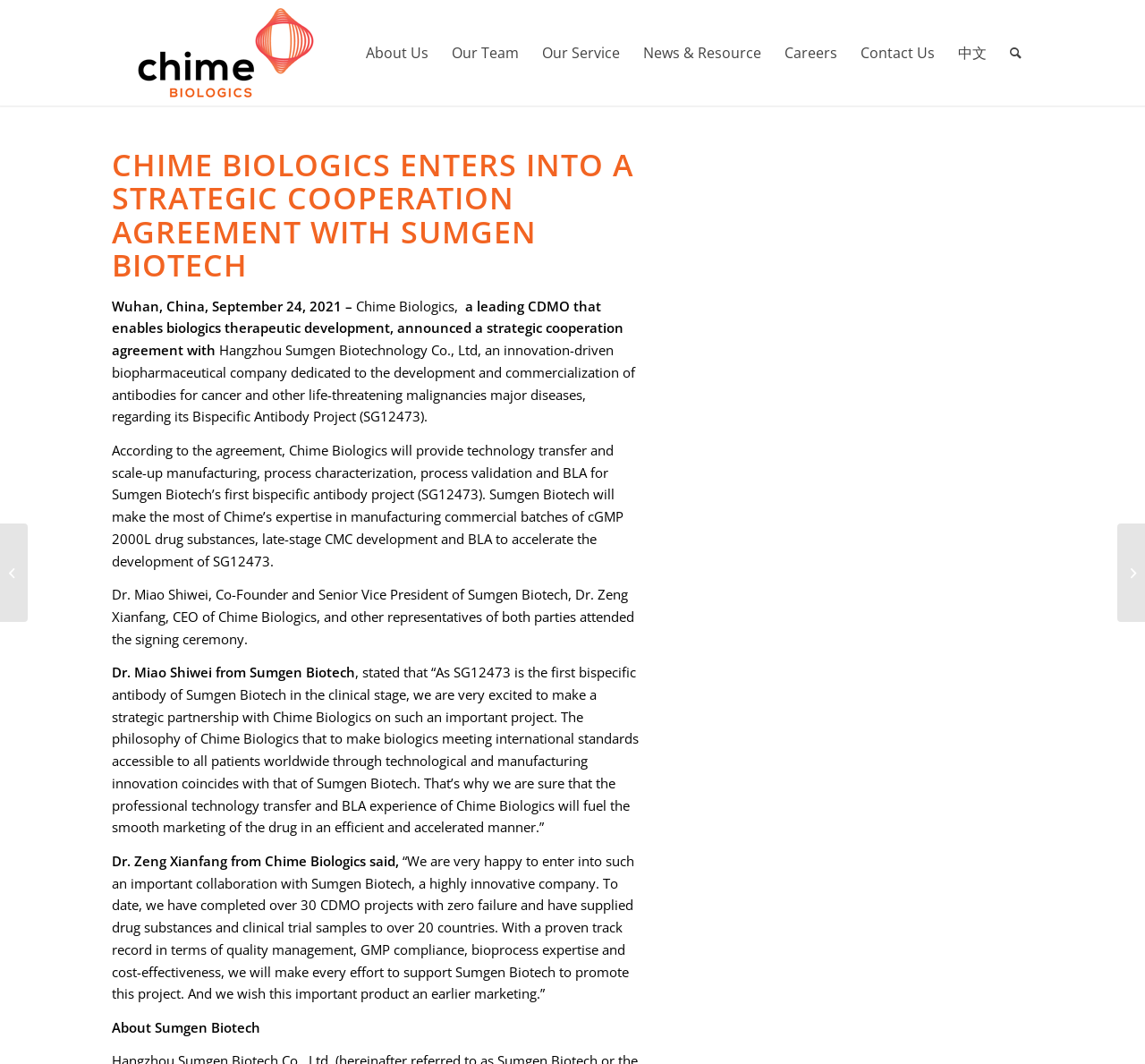Identify the bounding box coordinates of the element that should be clicked to fulfill this task: "View the news about Chime Biologics Announced the Expansion of GMP Manufacturing Capacity". The coordinates should be provided as four float numbers between 0 and 1, i.e., [left, top, right, bottom].

[0.0, 0.492, 0.024, 0.585]